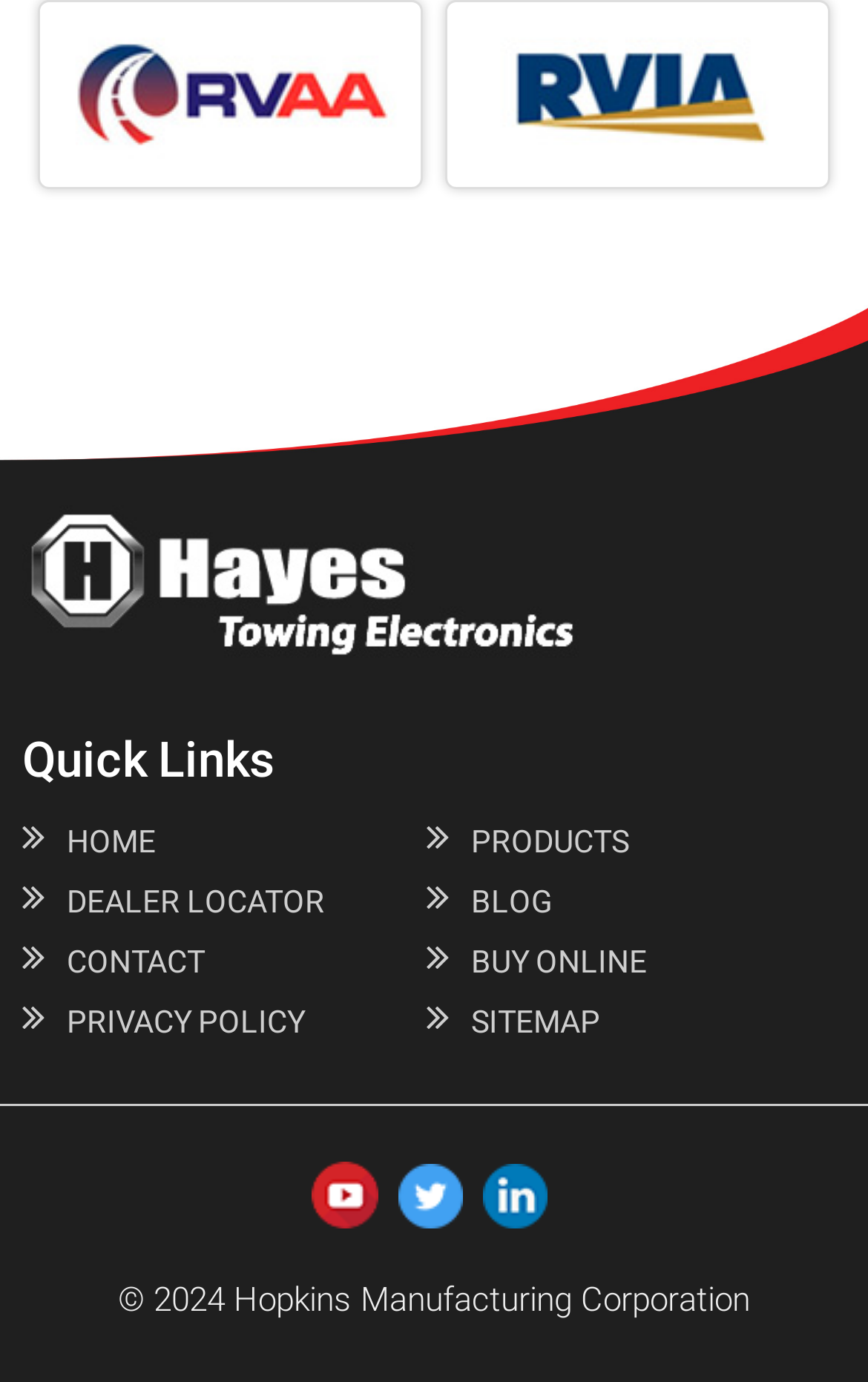Refer to the image and provide an in-depth answer to the question:
What is the last link in the Quick Links section?

The answer can be found by examining the footer section of the webpage, where the Quick Links section is displayed. The links in the Quick Links section are HOME, PRODUCTS, DEALER LOCATOR, BLOG, CONTACT, BUY ONLINE, PRIVACY POLICY, and SITEMAP. The last link in this section is SITEMAP.